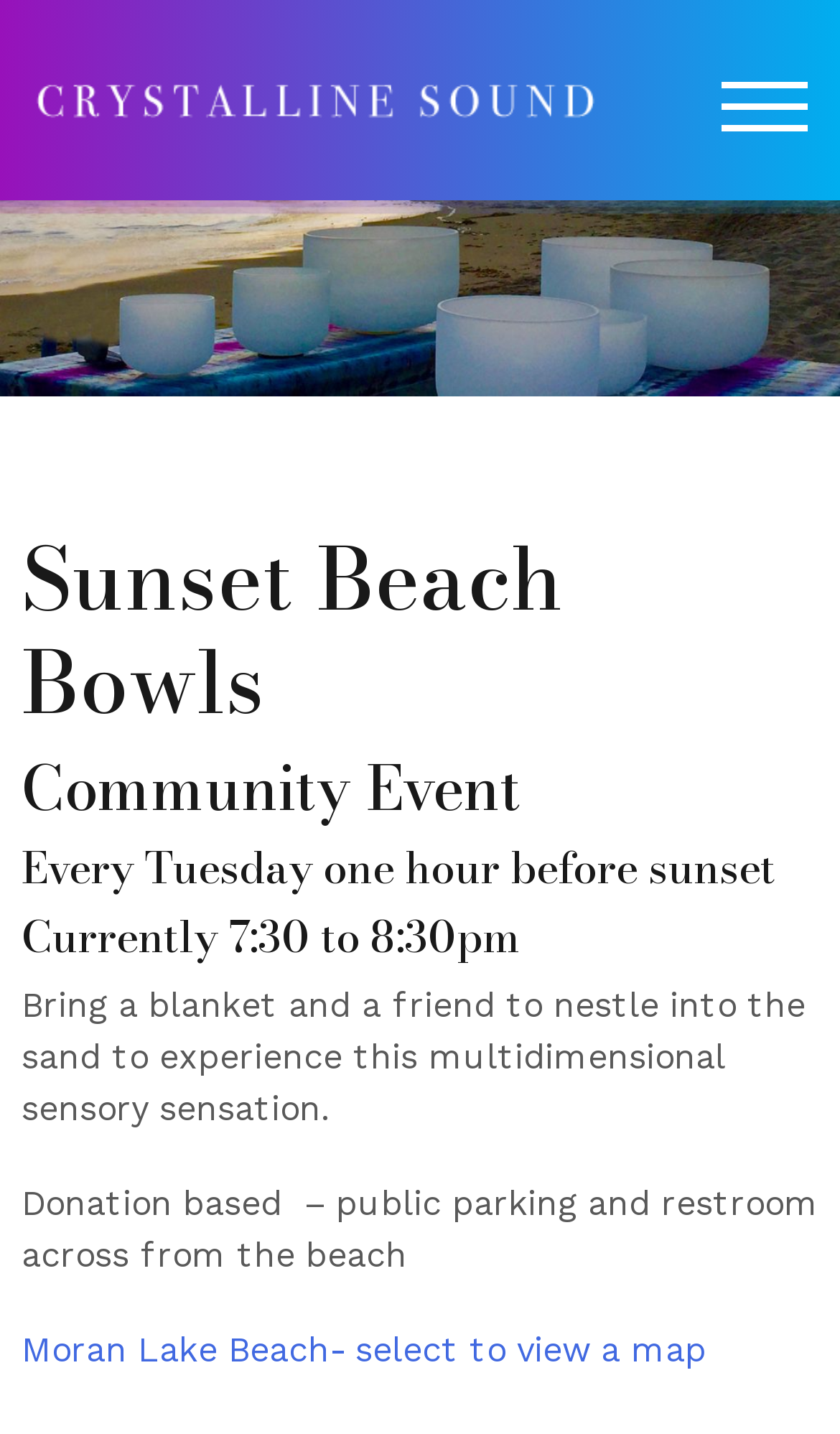Please give a short response to the question using one word or a phrase:
What is the name of the event?

Community Event